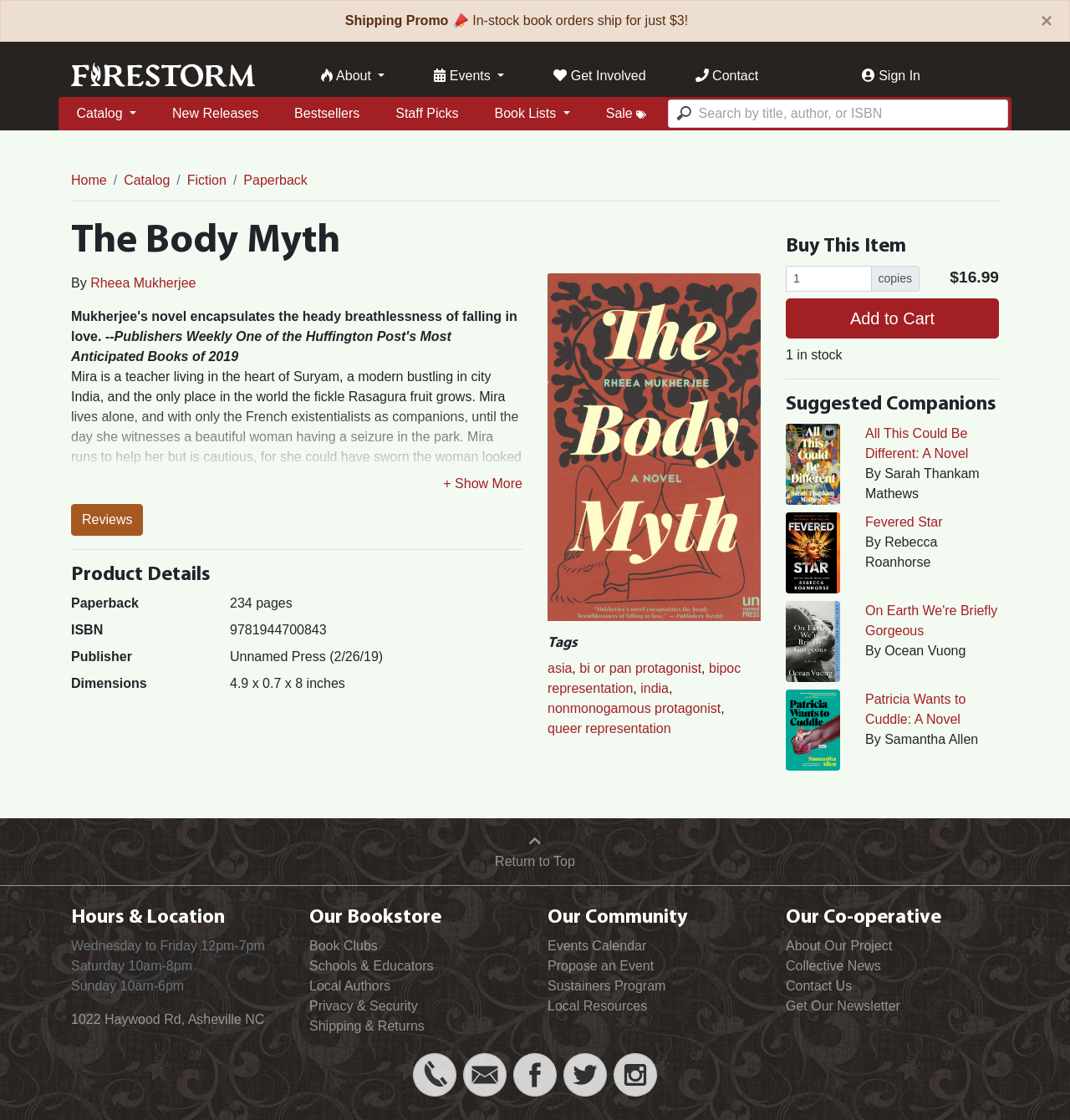Please locate the UI element described by "Deny" and provide its bounding box coordinates.

None